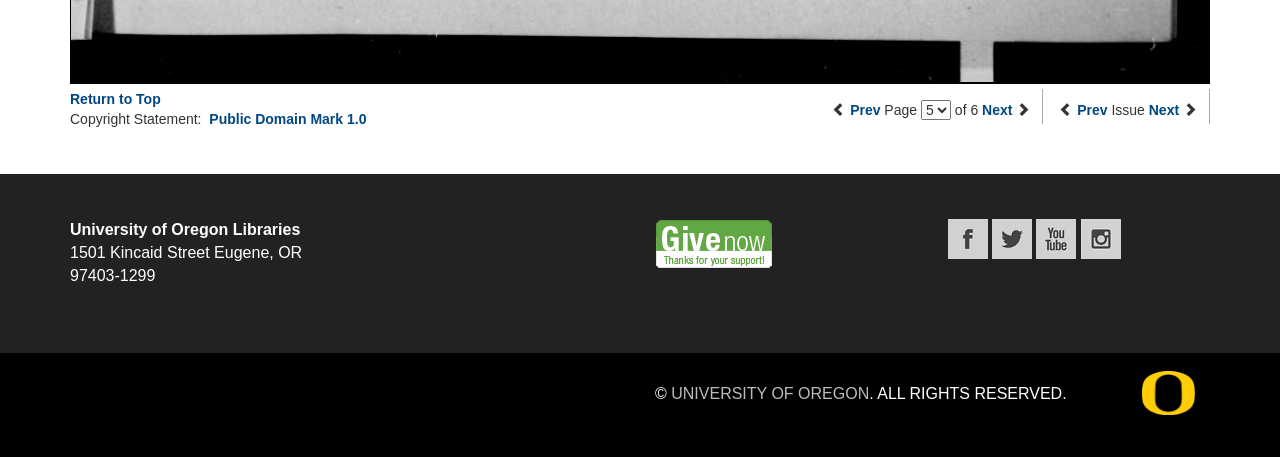Identify the bounding box coordinates of the area you need to click to perform the following instruction: "Go to Next page".

[0.767, 0.224, 0.791, 0.259]